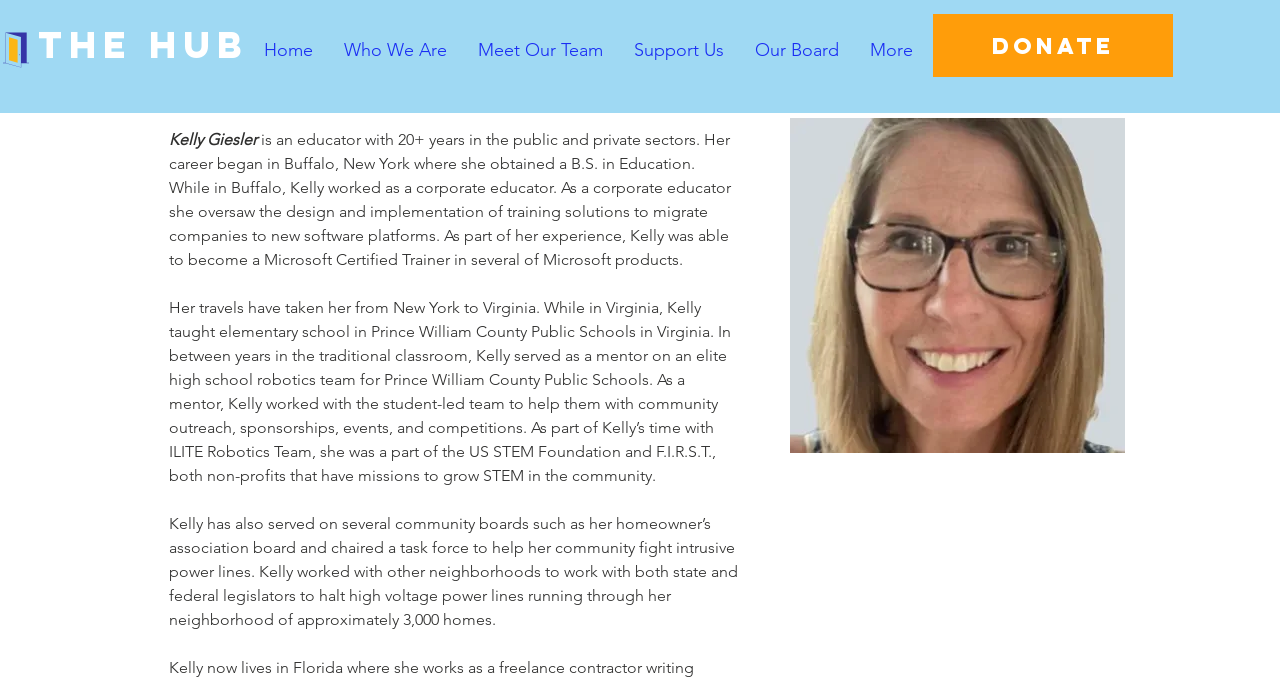Identify the bounding box for the UI element that is described as follows: "Our Board".

[0.578, 0.055, 0.667, 0.092]